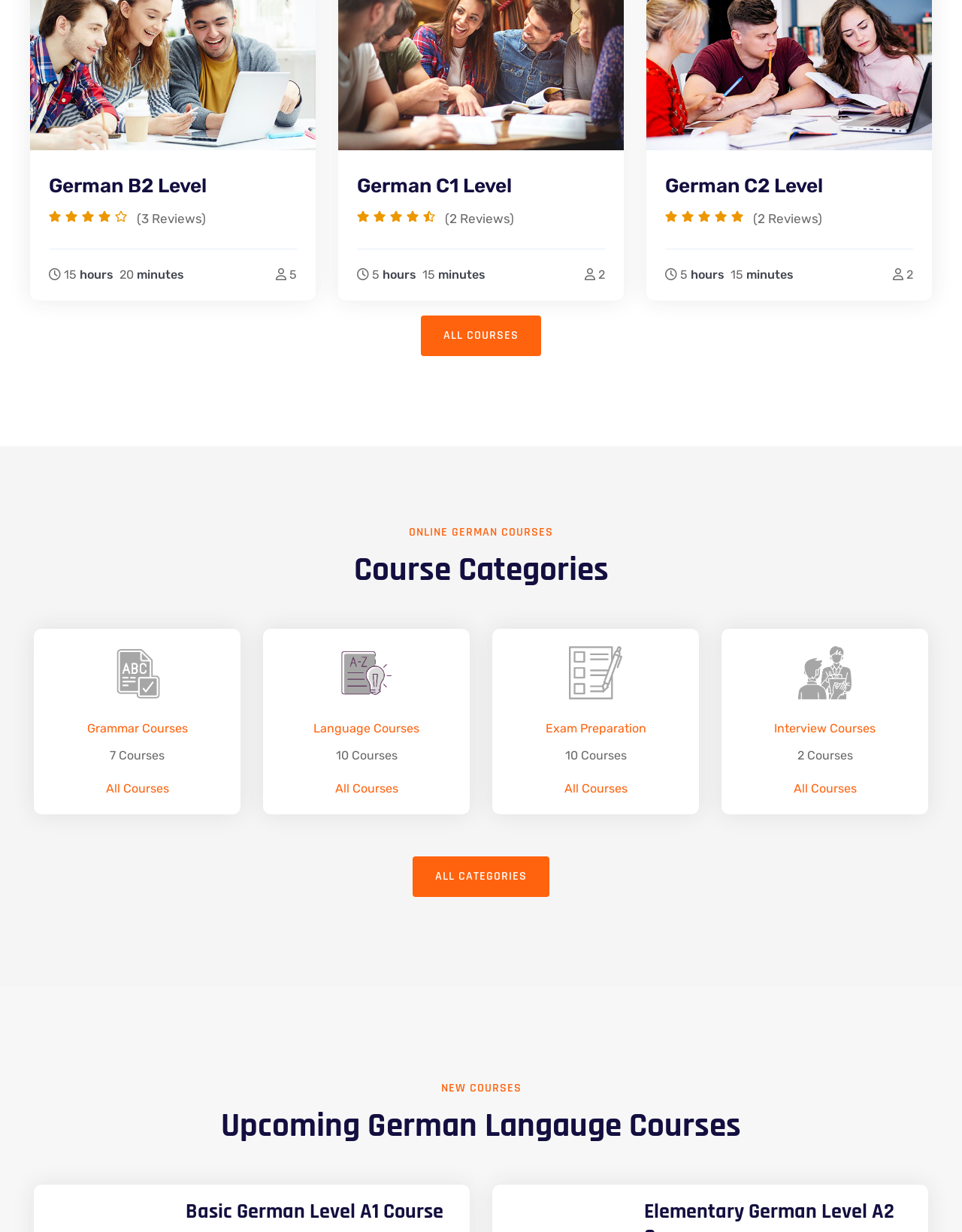How many courses are there under 'Grammar Courses'?
Please give a detailed and elaborate answer to the question.

I found a link 'Grammar Courses' with a static text '7 Courses' next to it, which indicates that there are 7 courses under the 'Grammar Courses' category.